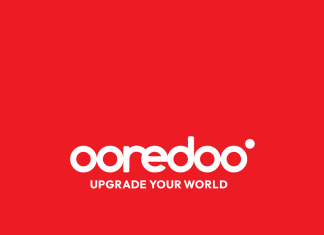What is the font style of the logo text?
Using the image as a reference, give an elaborate response to the question.

The logo text 'ooredoo' is displayed in a bold, modern font, which gives it a clean and contemporary look that aligns with the company's commitment to technological advancements.